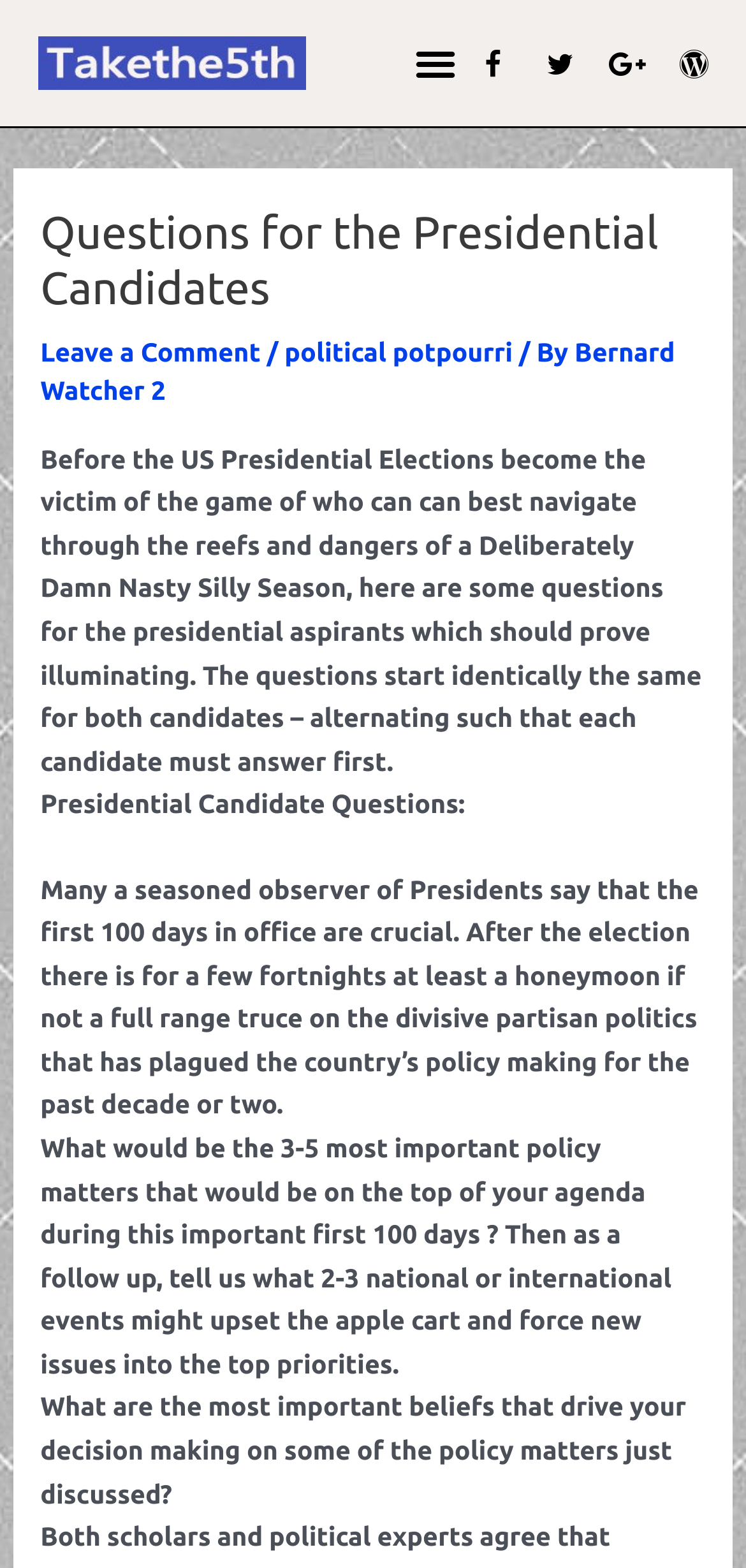Find the bounding box coordinates for the UI element whose description is: "political potpourri". The coordinates should be four float numbers between 0 and 1, in the format [left, top, right, bottom].

[0.381, 0.215, 0.687, 0.235]